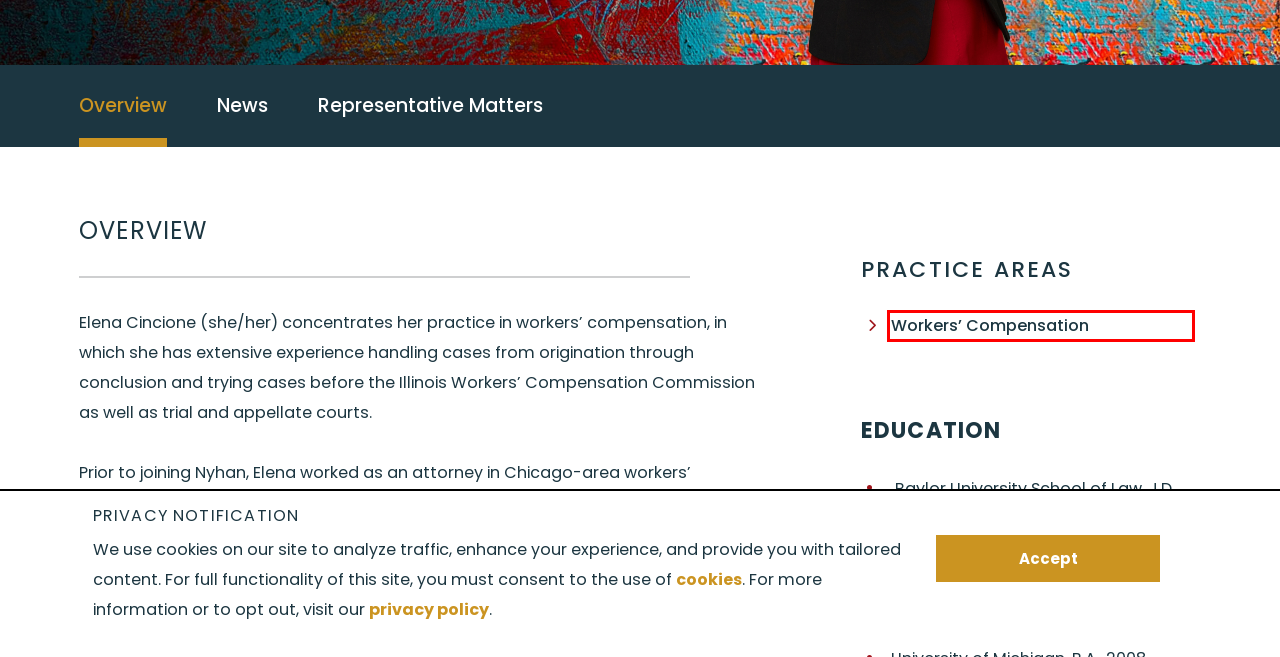Examine the screenshot of a webpage with a red rectangle bounding box. Select the most accurate webpage description that matches the new webpage after clicking the element within the bounding box. Here are the candidates:
A. Practice Areas - Nyhan, Bambrick, Kinzie, & Lowry, P.C.
B. People - Nyhan, Bambrick, Kinzie, & Lowry, P.C.
C. Terms of Use - Nyhan, Bambrick, Kinzie, & Lowry, P.C.
D. Legal Disclaimer - Nyhan, Bambrick, Kinzie, & Lowry, P.C.
E. File Contents Submission Form - Nyhan, Bambrick, Kinzie, & Lowry, P.C.
F. Privacy Statement - Nyhan, Bambrick, Kinzie, & Lowry, P.C.
G. Thought Leadership - Nyhan, Bambrick, Kinzie, & Lowry, P.C.
H. Workers' Compensation - Nyhan, Bambrick, Kinzie, & Lowry, P.C.

H